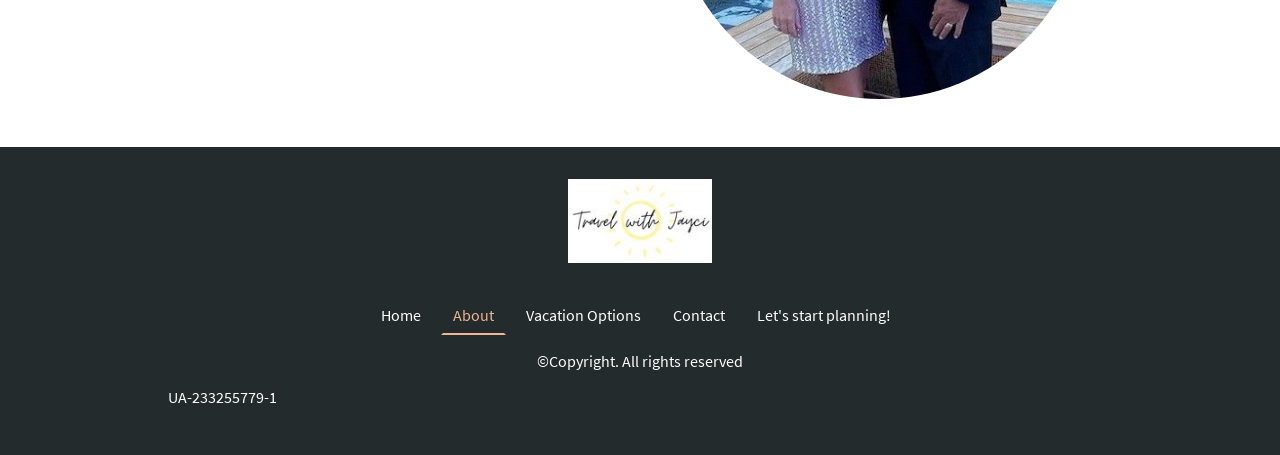Using the given element description, provide the bounding box coordinates (top-left x, top-left y, bottom-right x, bottom-right y) for the corresponding UI element in the screenshot: Let's start planning!

[0.584, 0.652, 0.704, 0.731]